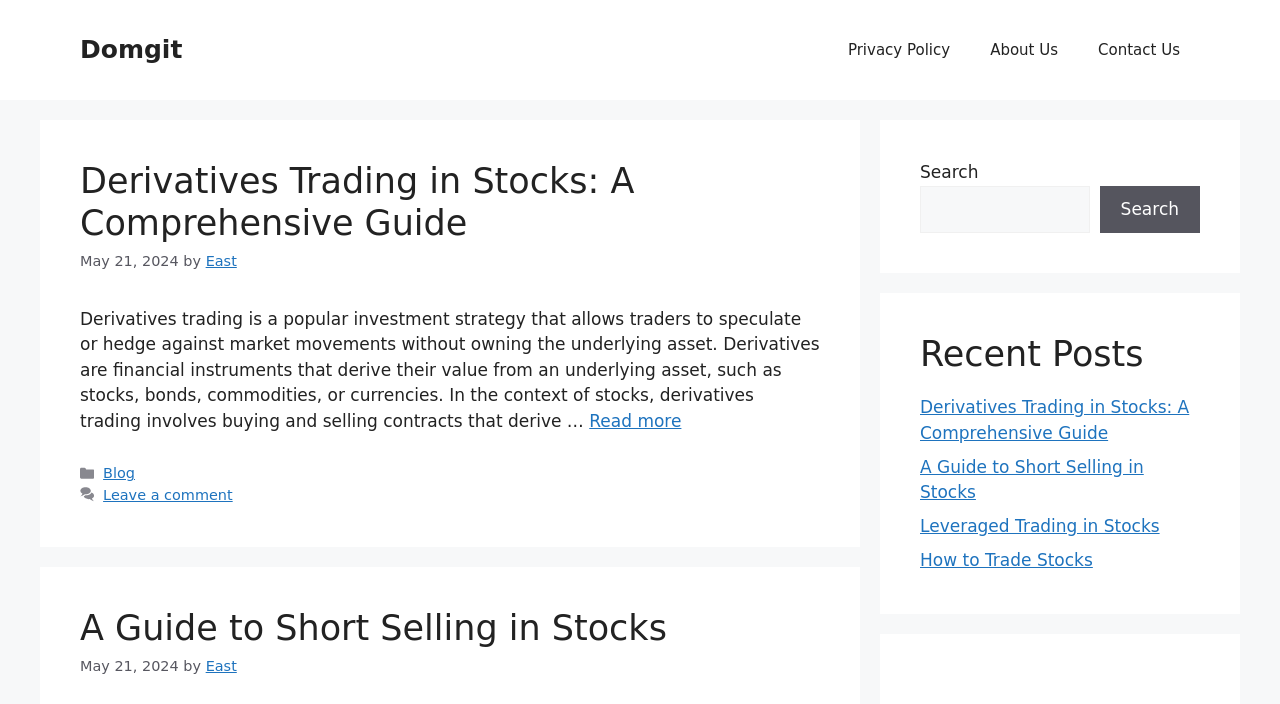Who is the author of the article?
Give a detailed and exhaustive answer to the question.

The author of the article is mentioned as 'East', which is evident from the text 'by East' that appears below the heading of the article.